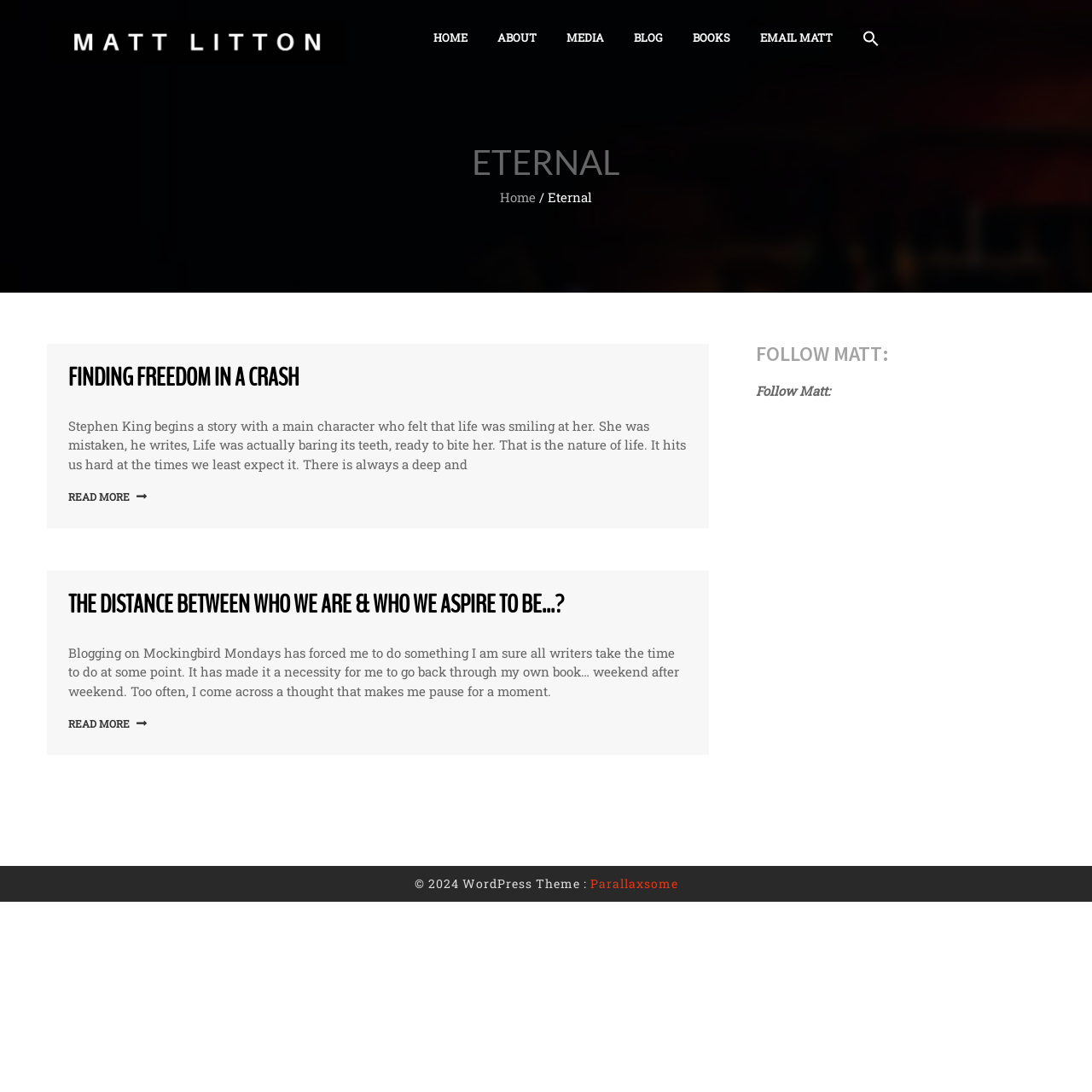How many articles are on the main page?
Please answer the question with a single word or phrase, referencing the image.

2